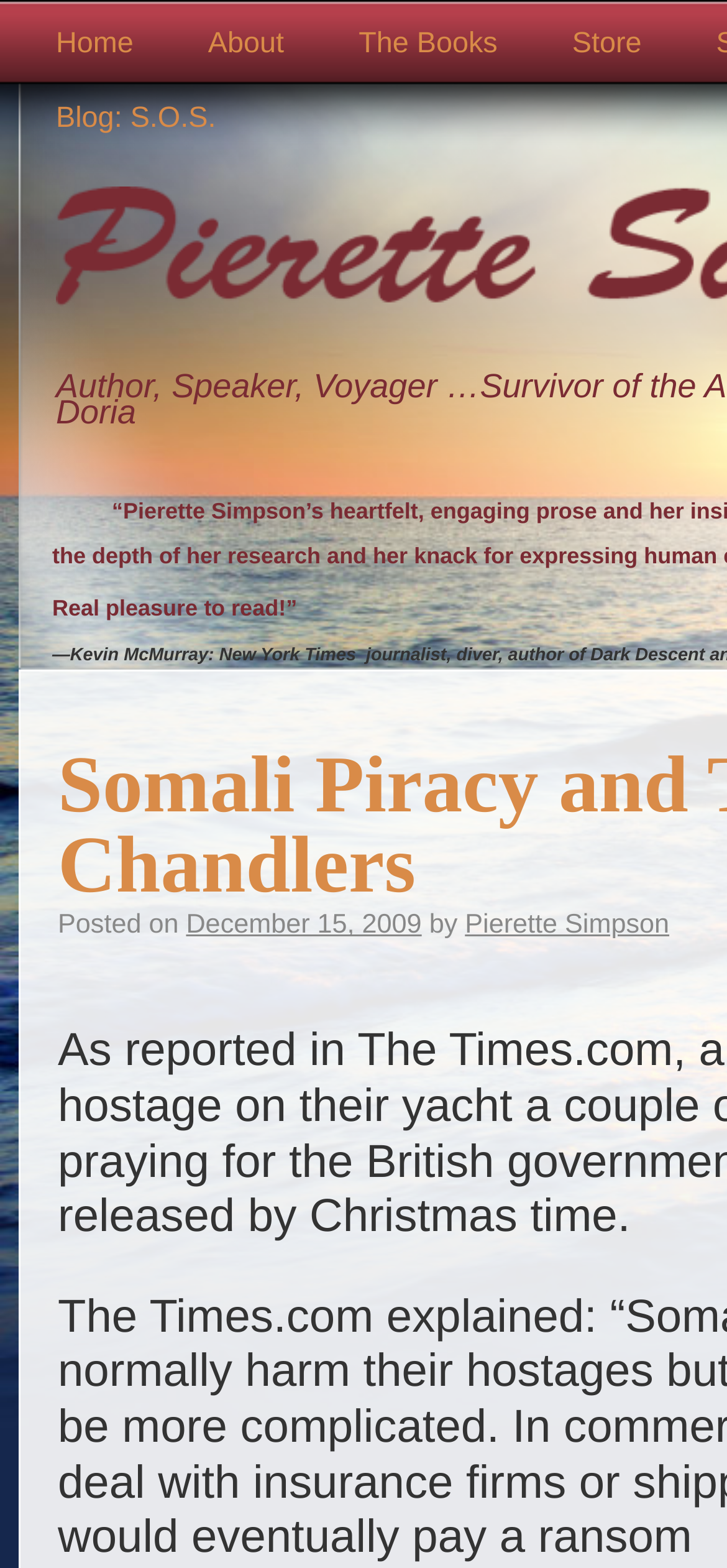Please answer the following question using a single word or phrase: 
What is the title of the blog post?

S.O.S.